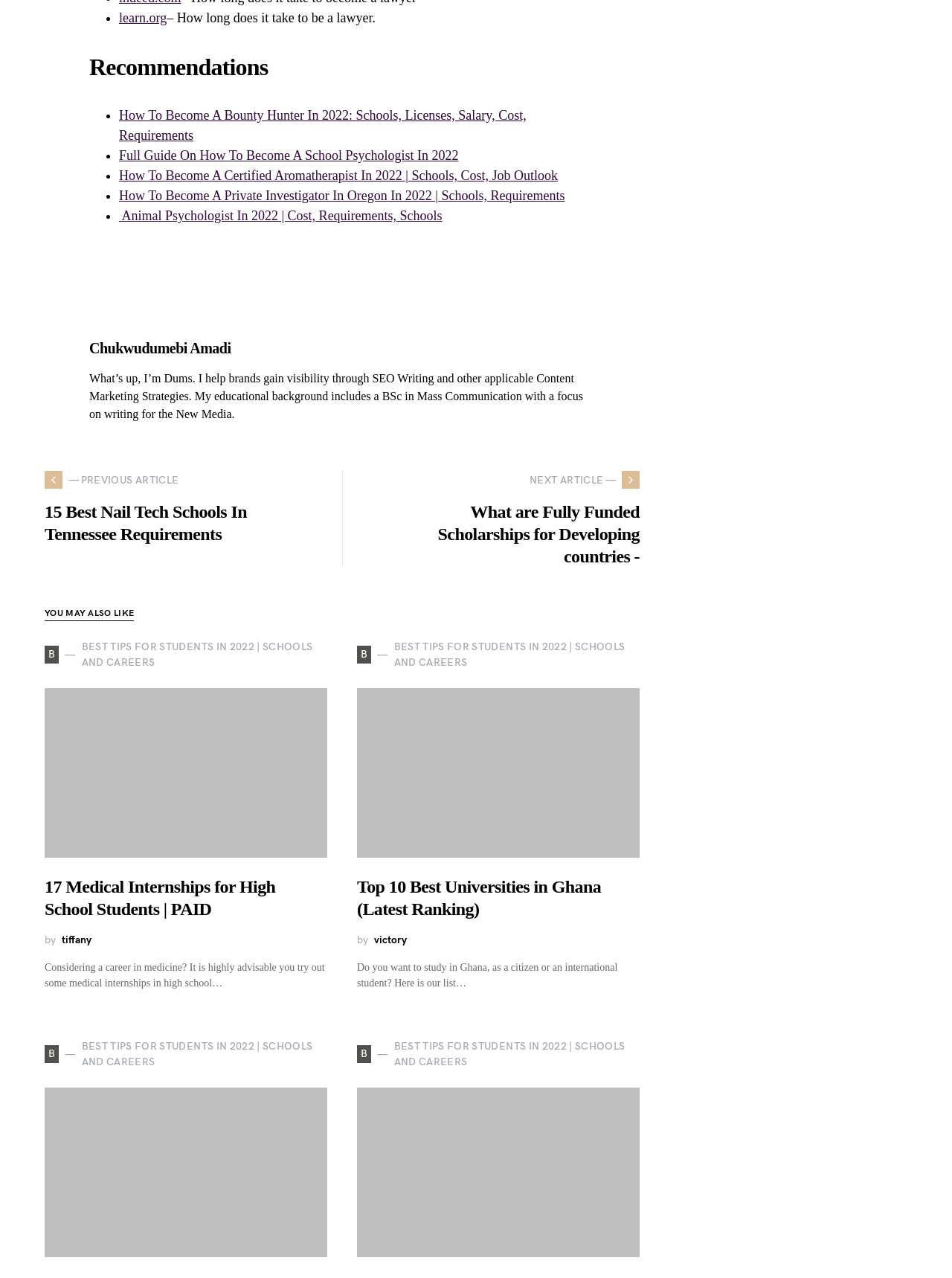What is the topic of the article with the image 'medical internship for high school students'?
Your answer should be a single word or phrase derived from the screenshot.

Medical Internships for High School Students